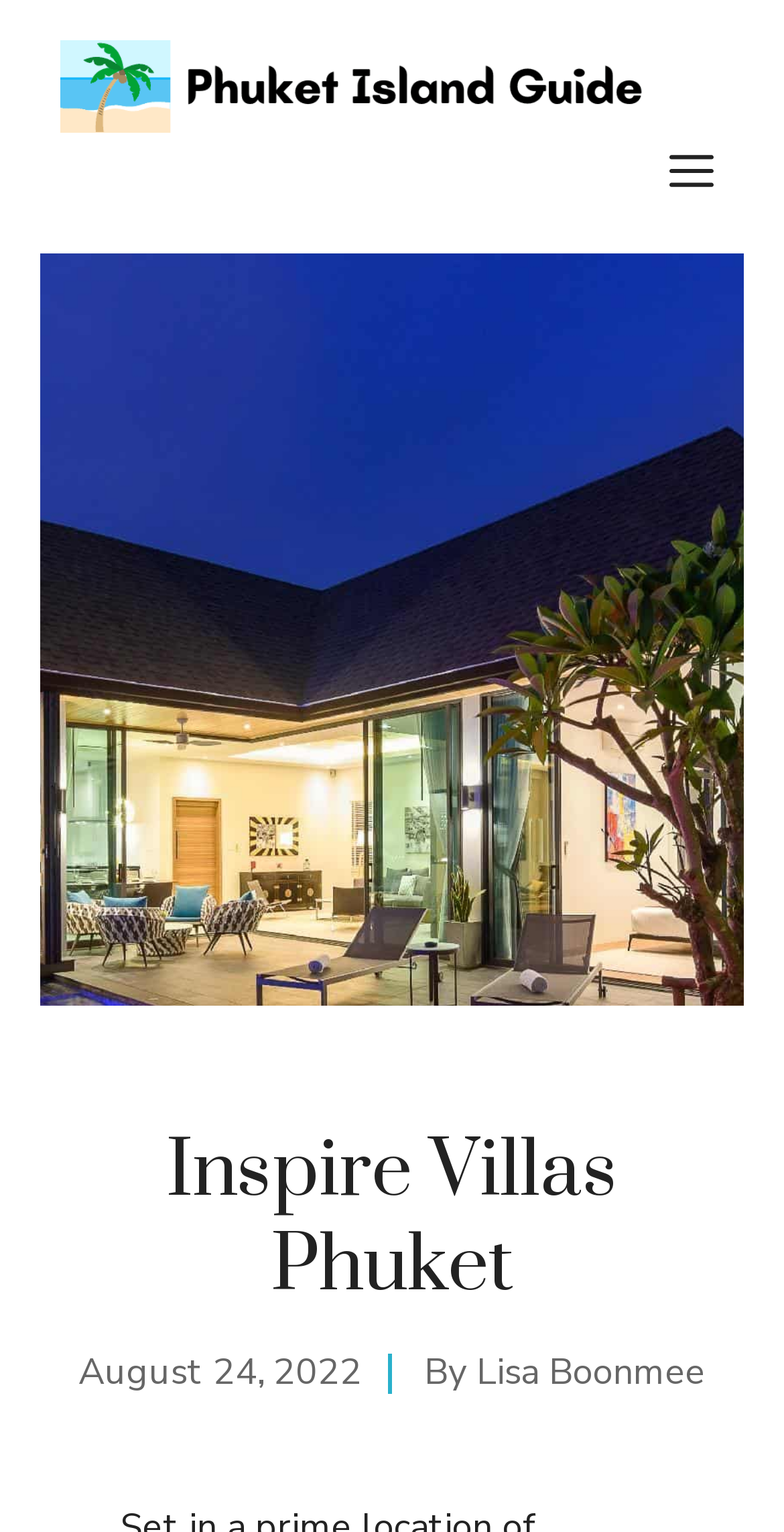Identify the main heading of the webpage and provide its text content.

Inspire Villas Phuket